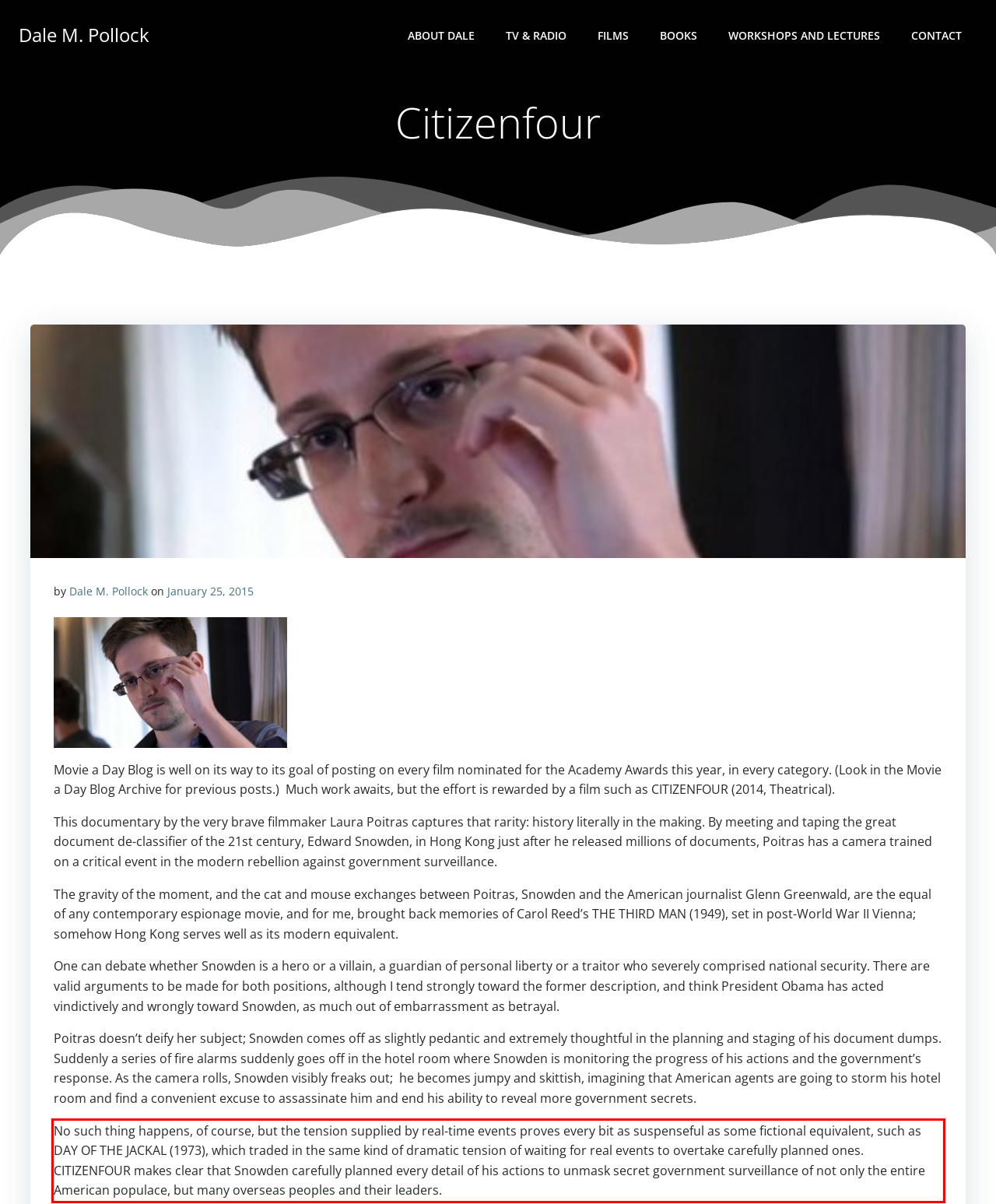Using the webpage screenshot, recognize and capture the text within the red bounding box.

No such thing happens, of course, but the tension supplied by real-time events proves every bit as suspenseful as some fictional equivalent, such as DAY OF THE JACKAL (1973), which traded in the same kind of dramatic tension of waiting for real events to overtake carefully planned ones. CITIZENFOUR makes clear that Snowden carefully planned every detail of his actions to unmask secret government surveillance of not only the entire American populace, but many overseas peoples and their leaders.